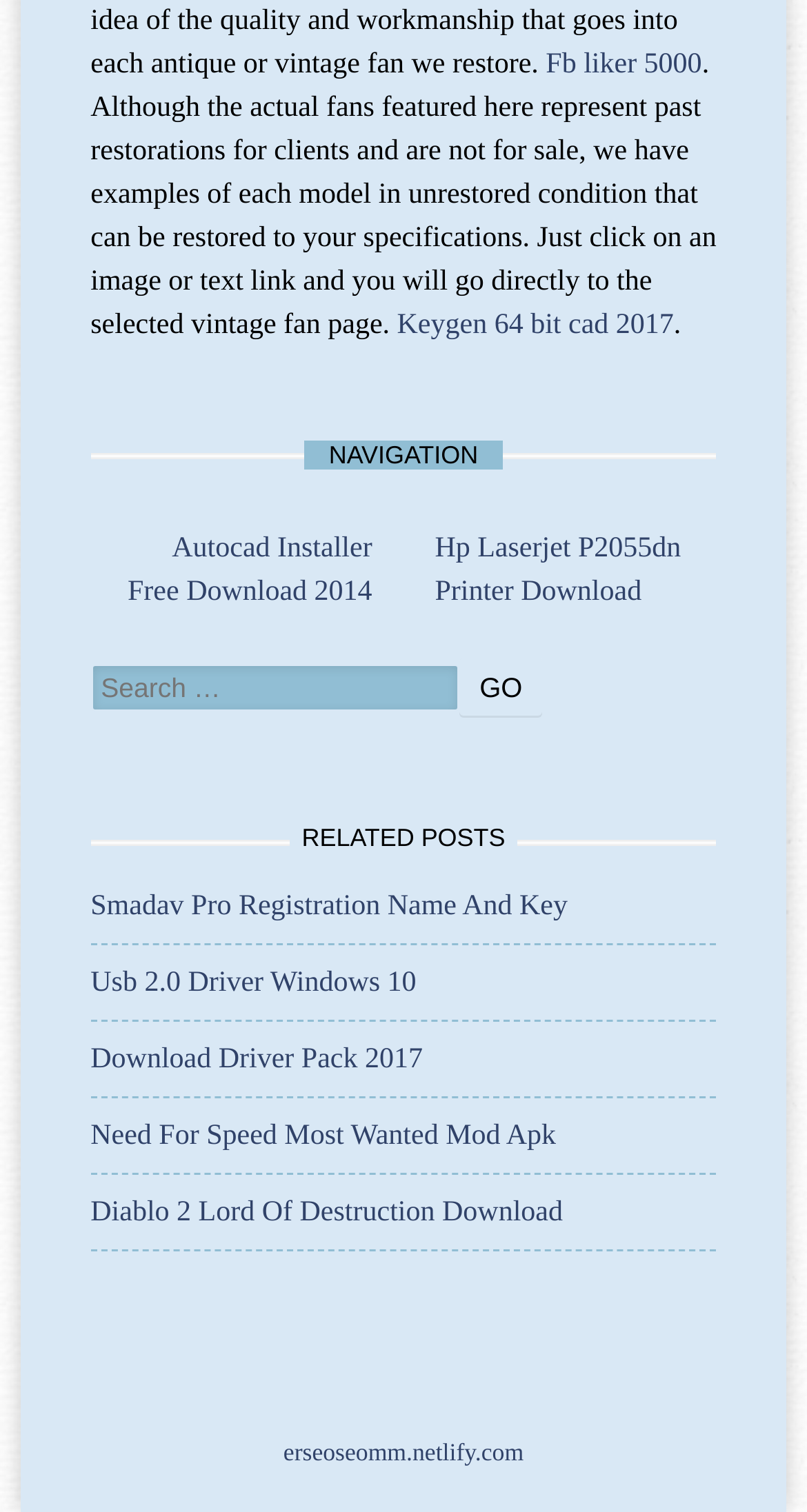From the given element description: "erseoseomm.netlify.com", find the bounding box for the UI element. Provide the coordinates as four float numbers between 0 and 1, in the order [left, top, right, bottom].

[0.351, 0.95, 0.649, 0.969]